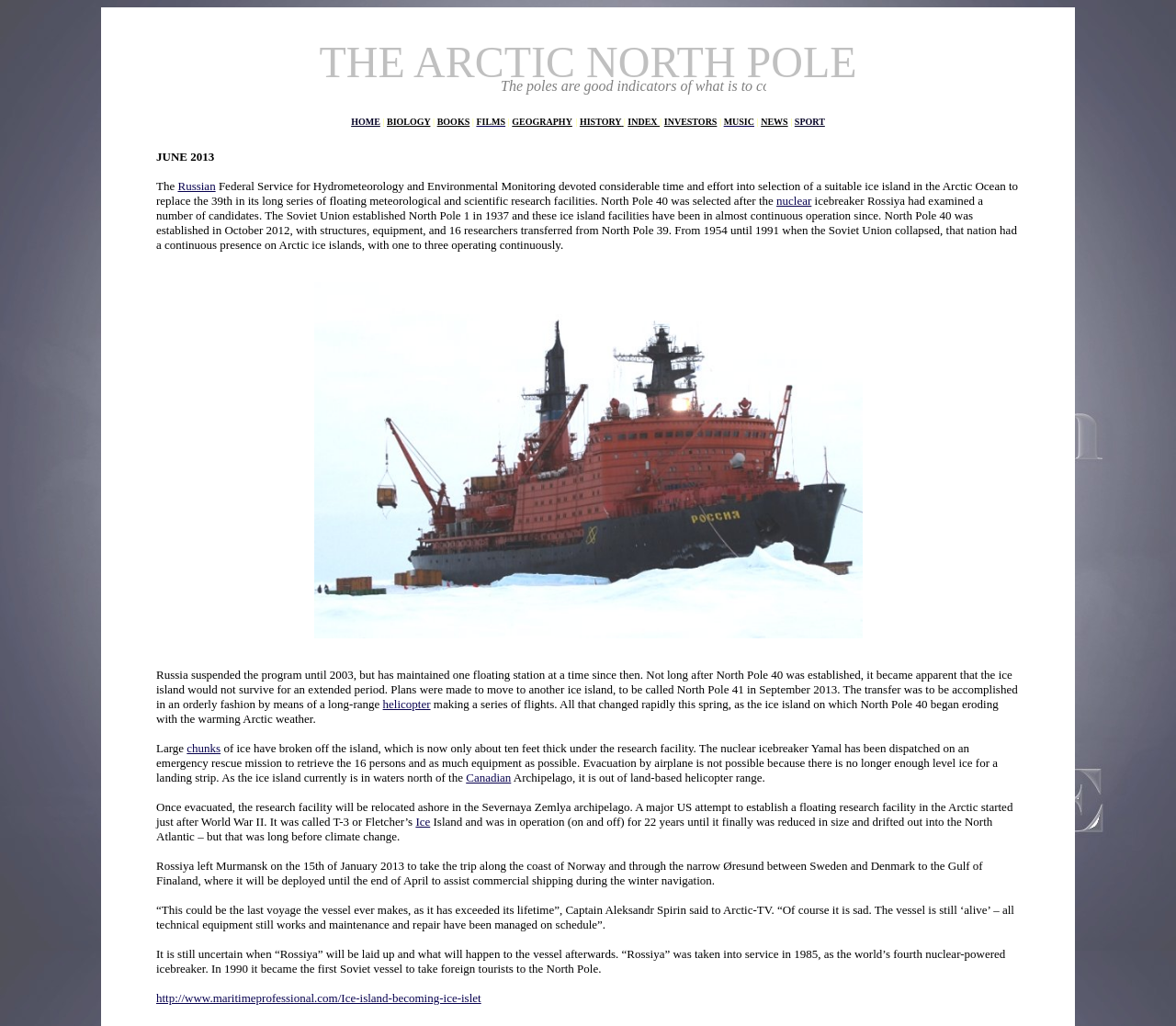How many researchers were transferred from North Pole 39?
Answer the question with a thorough and detailed explanation.

According to the text, 16 researchers were transferred from North Pole 39 to North Pole 40, along with structures and equipment.